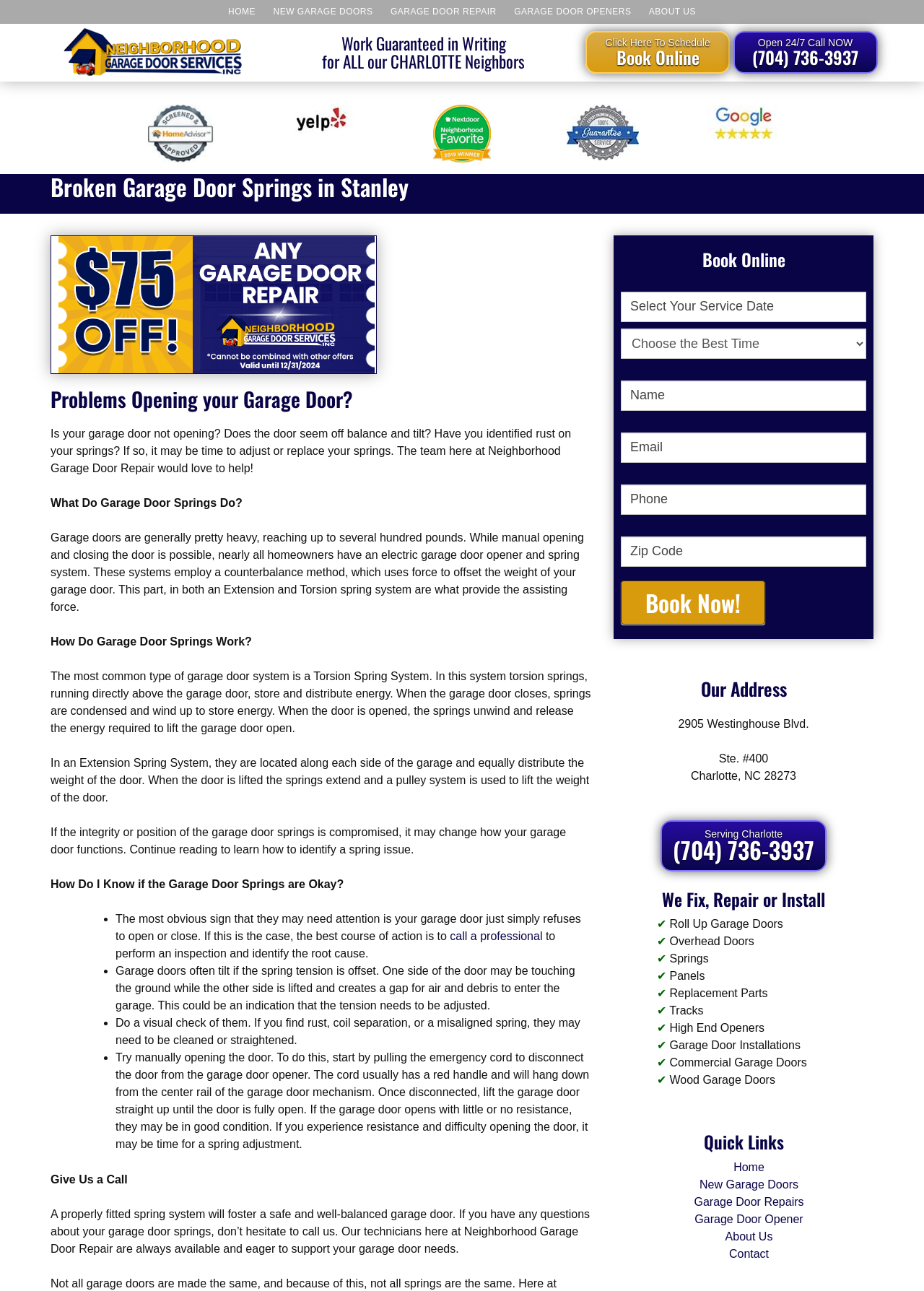Provide the bounding box coordinates of the HTML element described by the text: "Garage Door Repairs".

[0.751, 0.926, 0.87, 0.936]